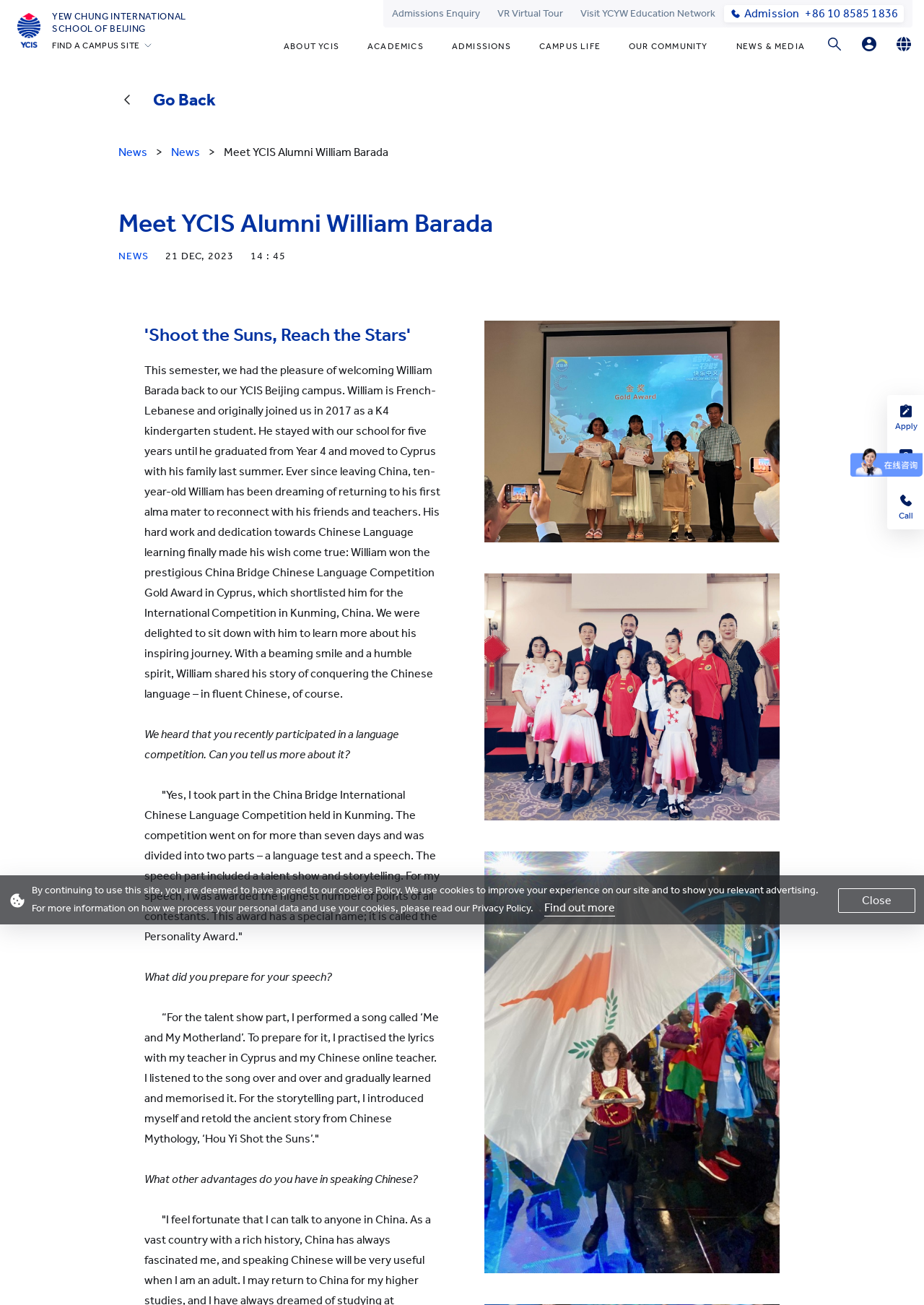Answer with a single word or phrase: 
What is the name of the alumni featured in this article?

William Barada